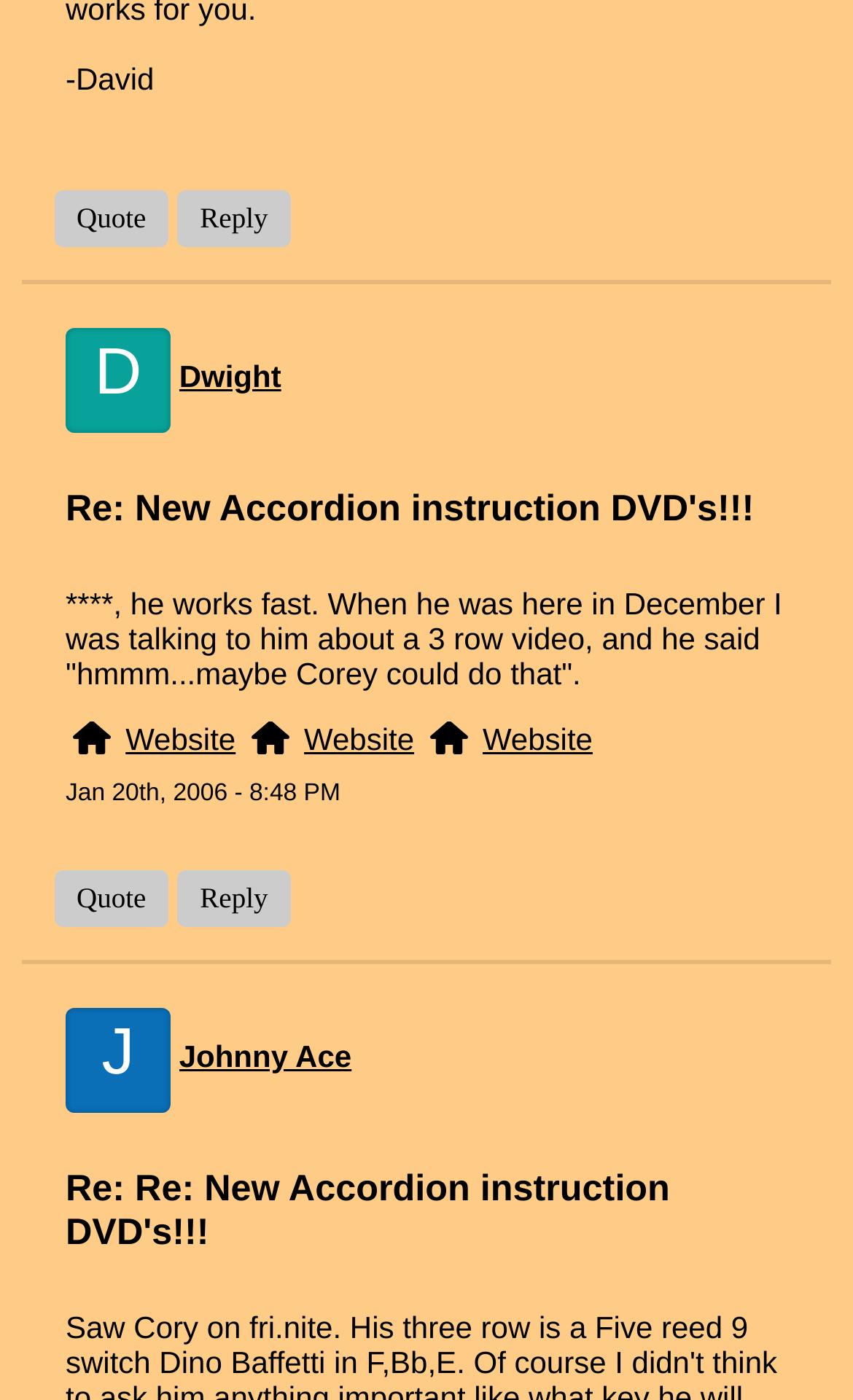Given the description "Johnny Ace", provide the bounding box coordinates of the corresponding UI element.

[0.21, 0.741, 0.646, 0.766]